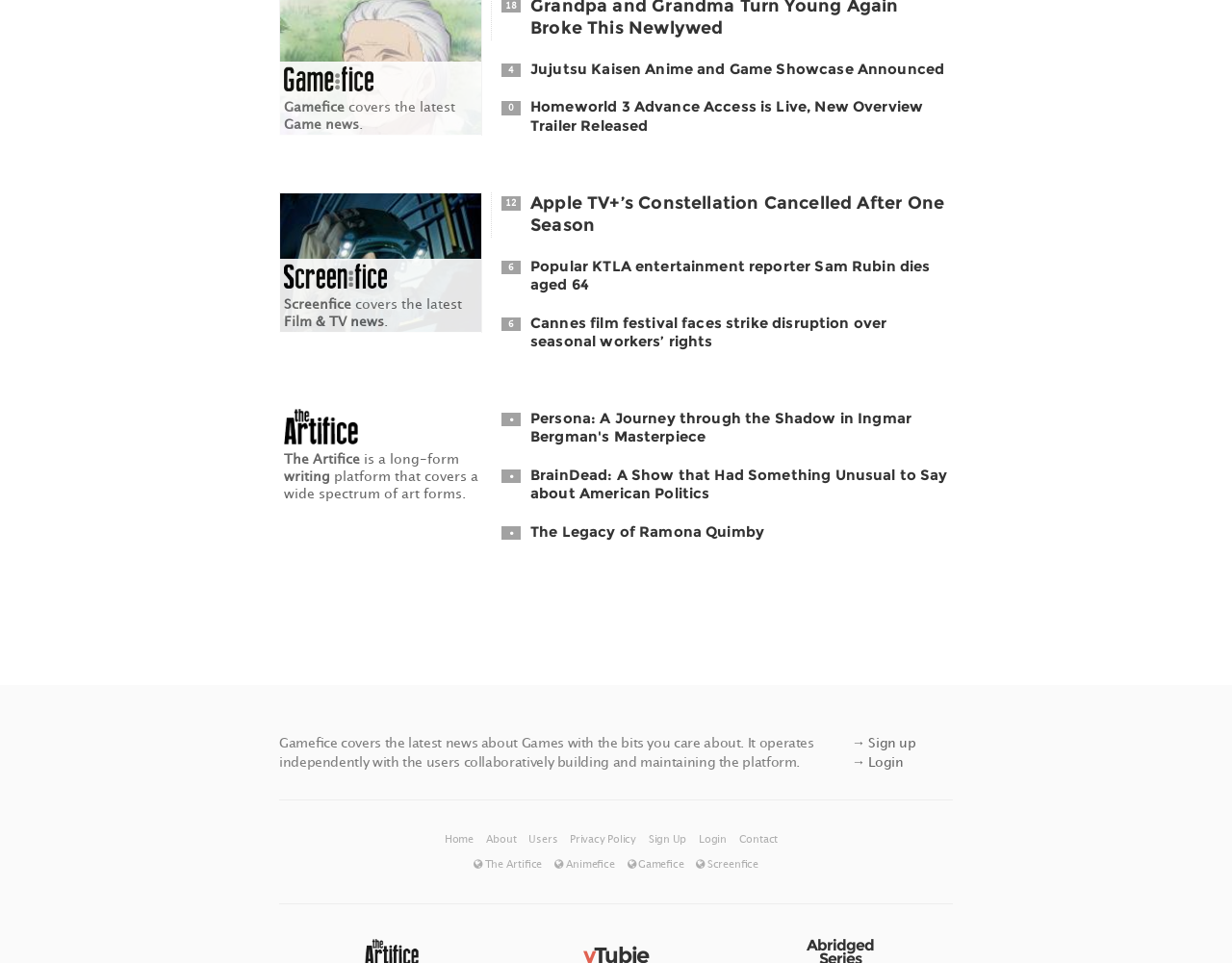How many news categories are available?
Please answer the question with as much detail as possible using the screenshot.

There are four news categories available on the webpage, which are Game news, Film & TV news, and two others that can be accessed through the links 'The Artifice' and 'Screenfice'.